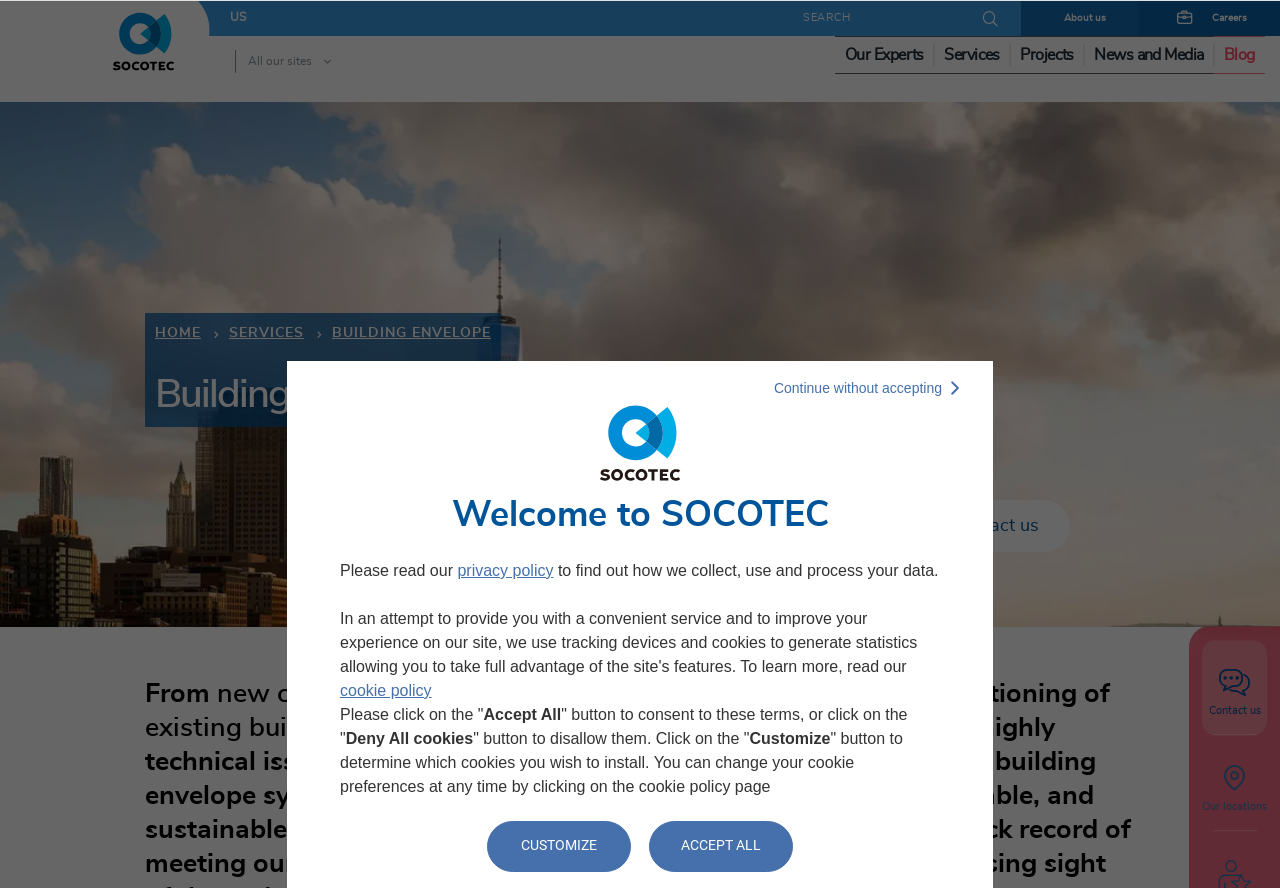What is the company's approach to design solutions? Look at the image and give a one-word or short phrase answer.

Project-specific, industry-proven, durable, and sustainable